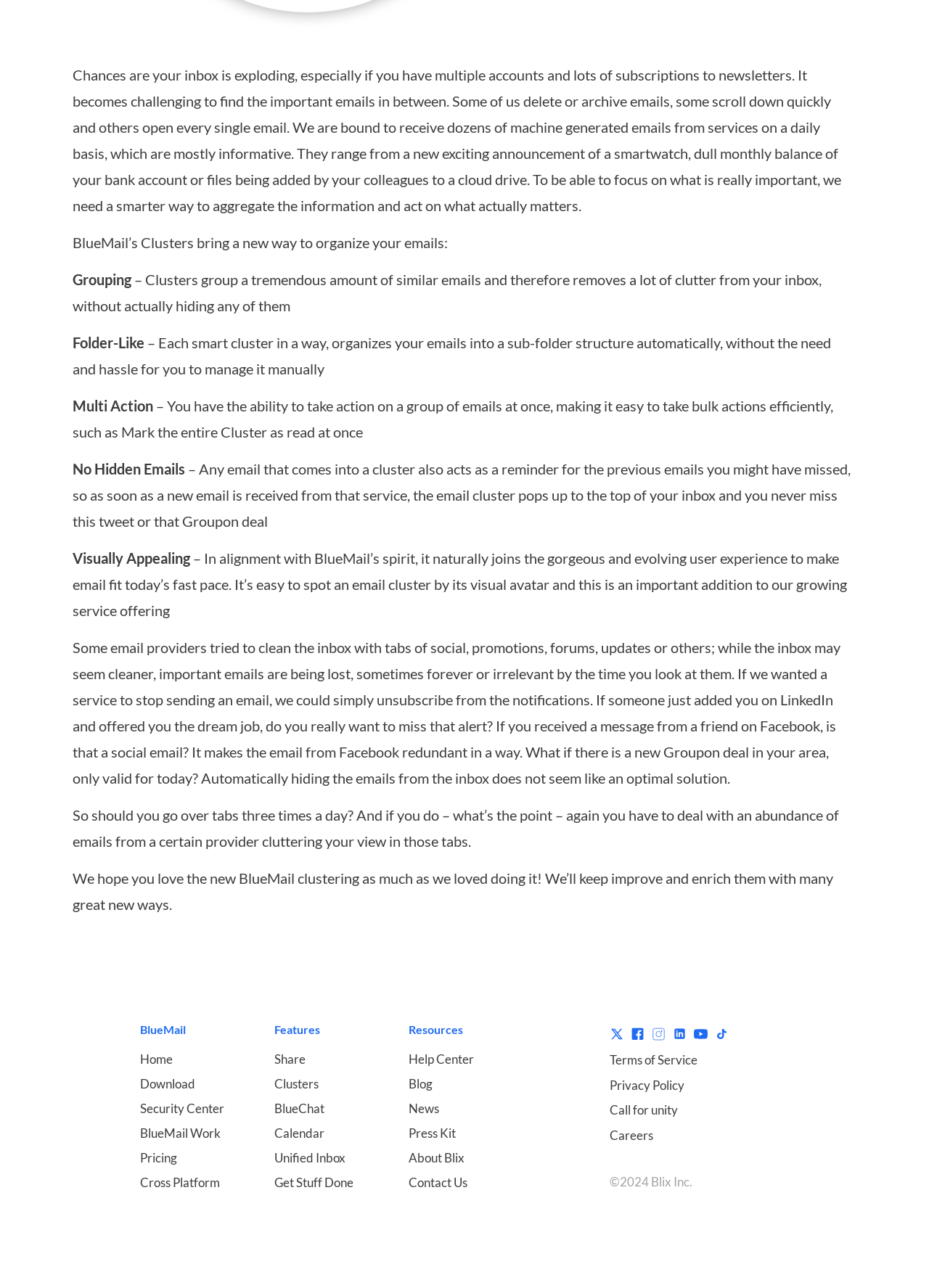Identify the bounding box coordinates for the region to click in order to carry out this instruction: "Visit the 'Help Center'". Provide the coordinates using four float numbers between 0 and 1, formatted as [left, top, right, bottom].

[0.439, 0.816, 0.51, 0.828]